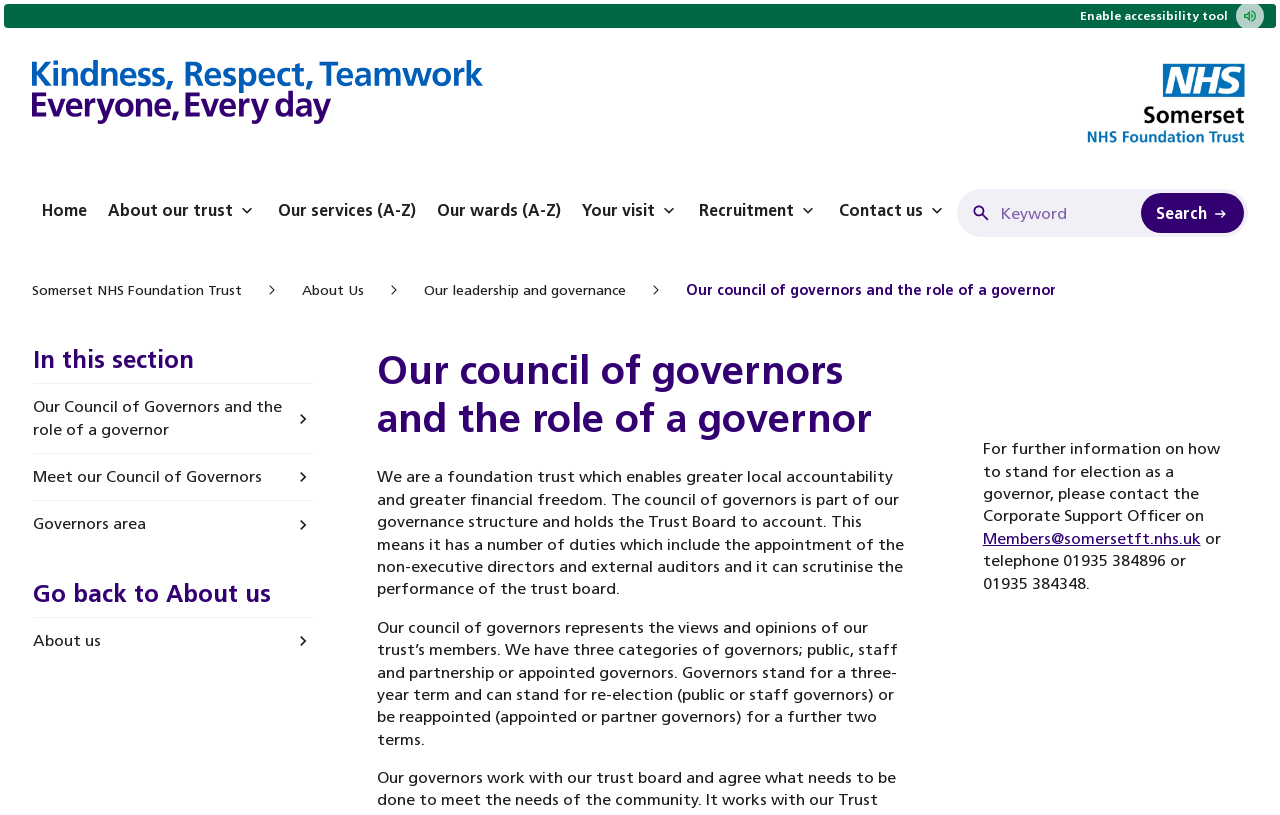Determine the bounding box coordinates for the UI element described. Format the coordinates as (top-left x, top-left y, bottom-right x, bottom-right y) and ensure all values are between 0 and 1. Element description: Brian Laundrie

None